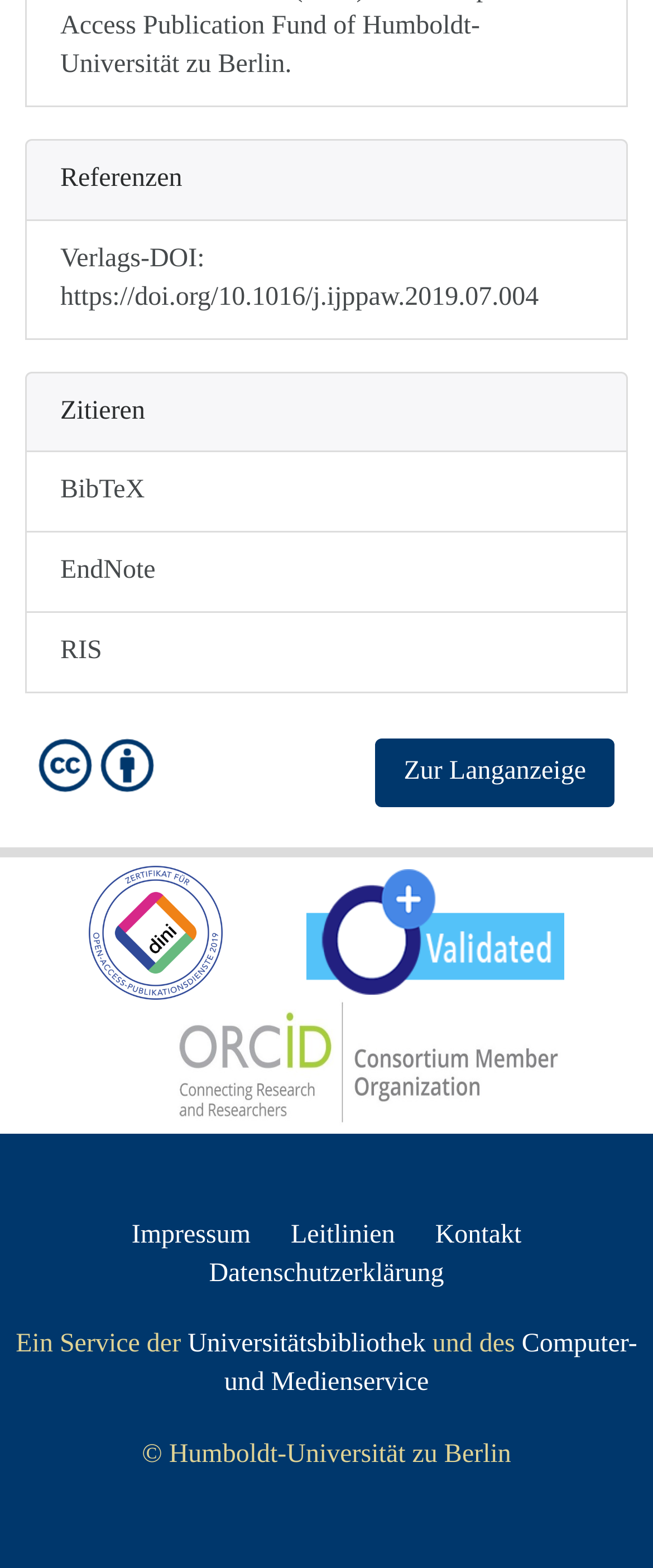Locate the bounding box coordinates of the element that needs to be clicked to carry out the instruction: "Go to imprint". The coordinates should be given as four float numbers ranging from 0 to 1, i.e., [left, top, right, bottom].

[0.201, 0.778, 0.384, 0.797]